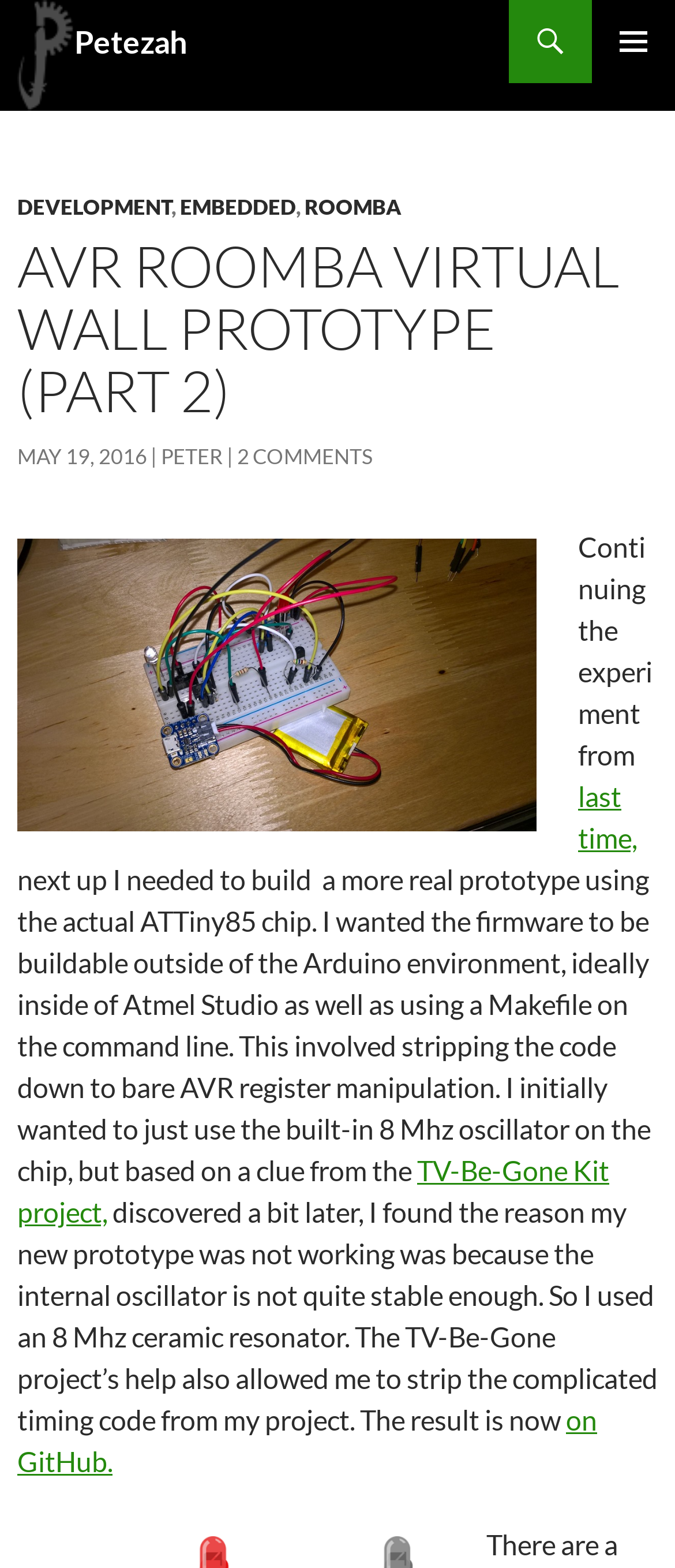Find the bounding box coordinates of the clickable element required to execute the following instruction: "Click the PRIMARY MENU button". Provide the coordinates as four float numbers between 0 and 1, i.e., [left, top, right, bottom].

[0.877, 0.0, 1.0, 0.053]